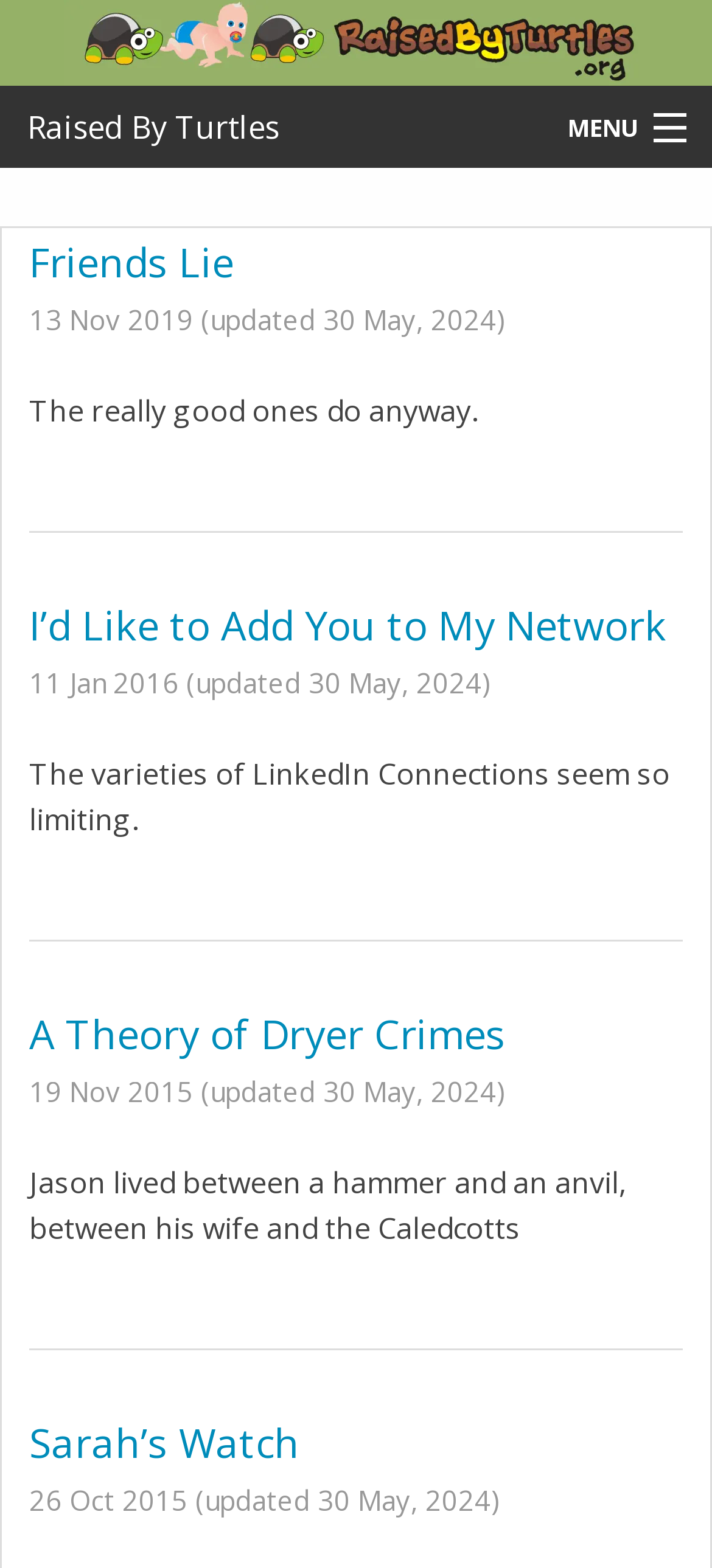Pinpoint the bounding box coordinates of the element that must be clicked to accomplish the following instruction: "click the Whimsical link". The coordinates should be in the format of four float numbers between 0 and 1, i.e., [left, top, right, bottom].

[0.0, 0.108, 1.0, 0.16]